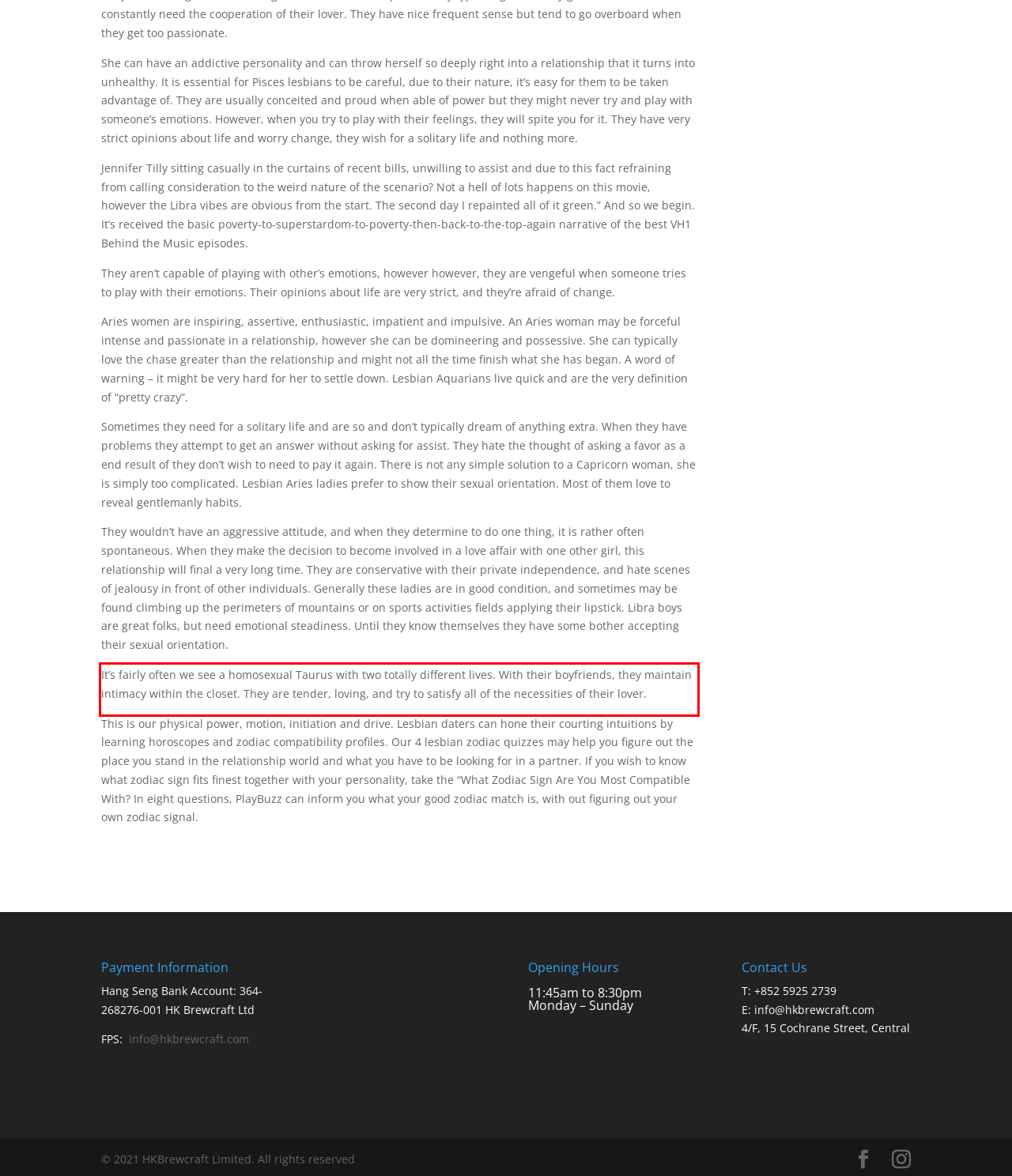Identify the text inside the red bounding box on the provided webpage screenshot by performing OCR.

It’s fairly often we see a homosexual Taurus with two totally different lives. With their boyfriends, they maintain intimacy within the closet. They are tender, loving, and try to satisfy all of the necessities of their lover.